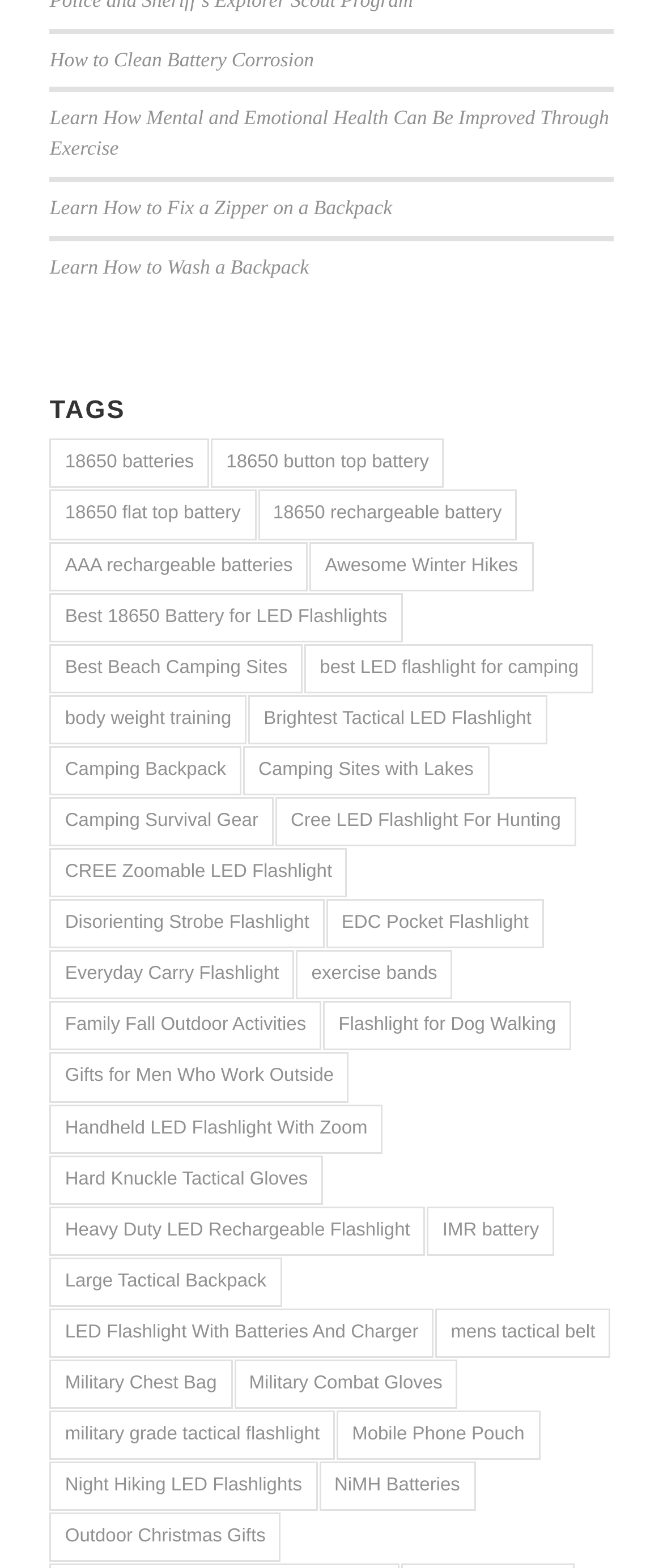Locate the bounding box coordinates of the item that should be clicked to fulfill the instruction: "Check shipping costs".

None